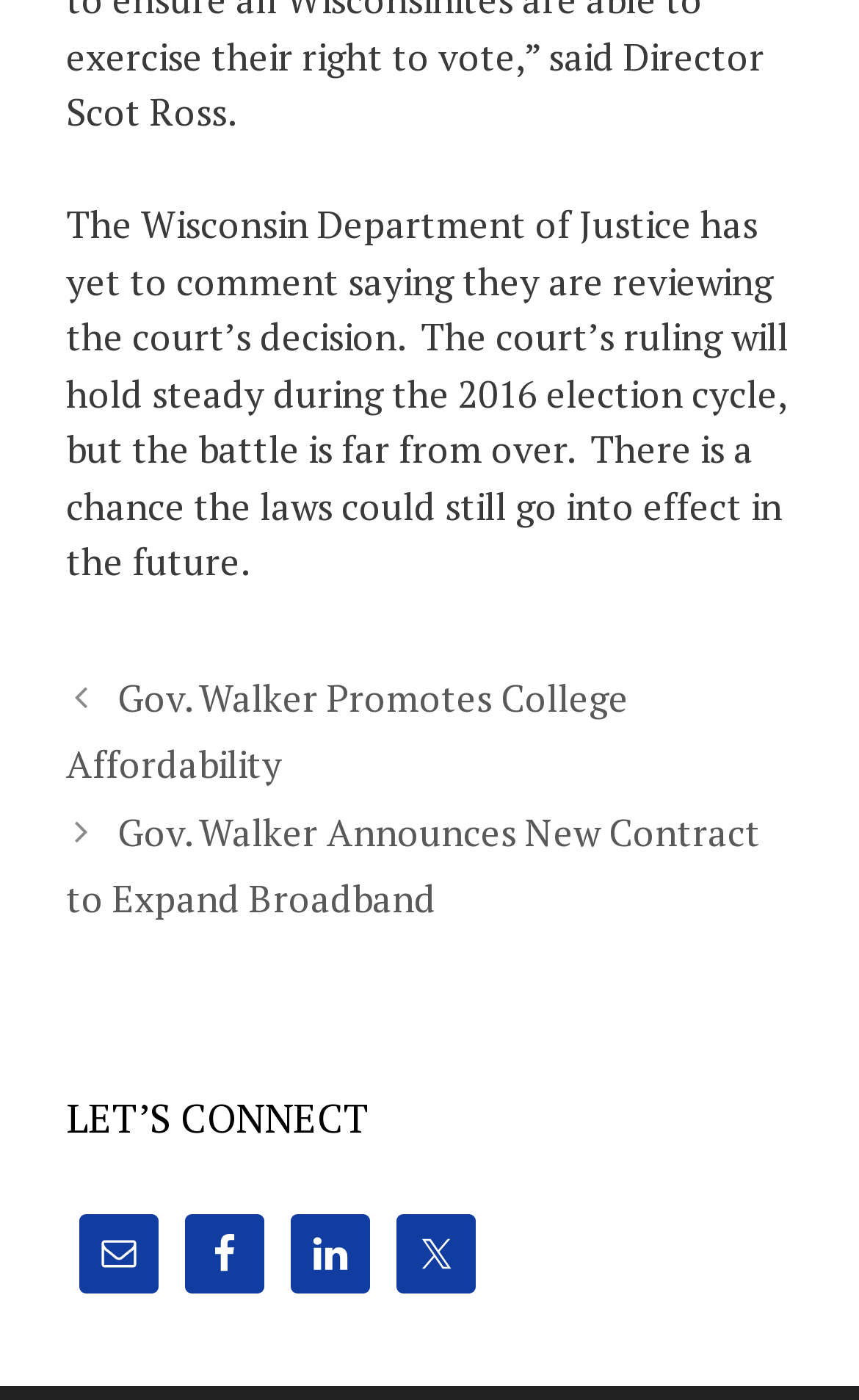Please provide a brief answer to the following inquiry using a single word or phrase:
How many social media links are there?

4